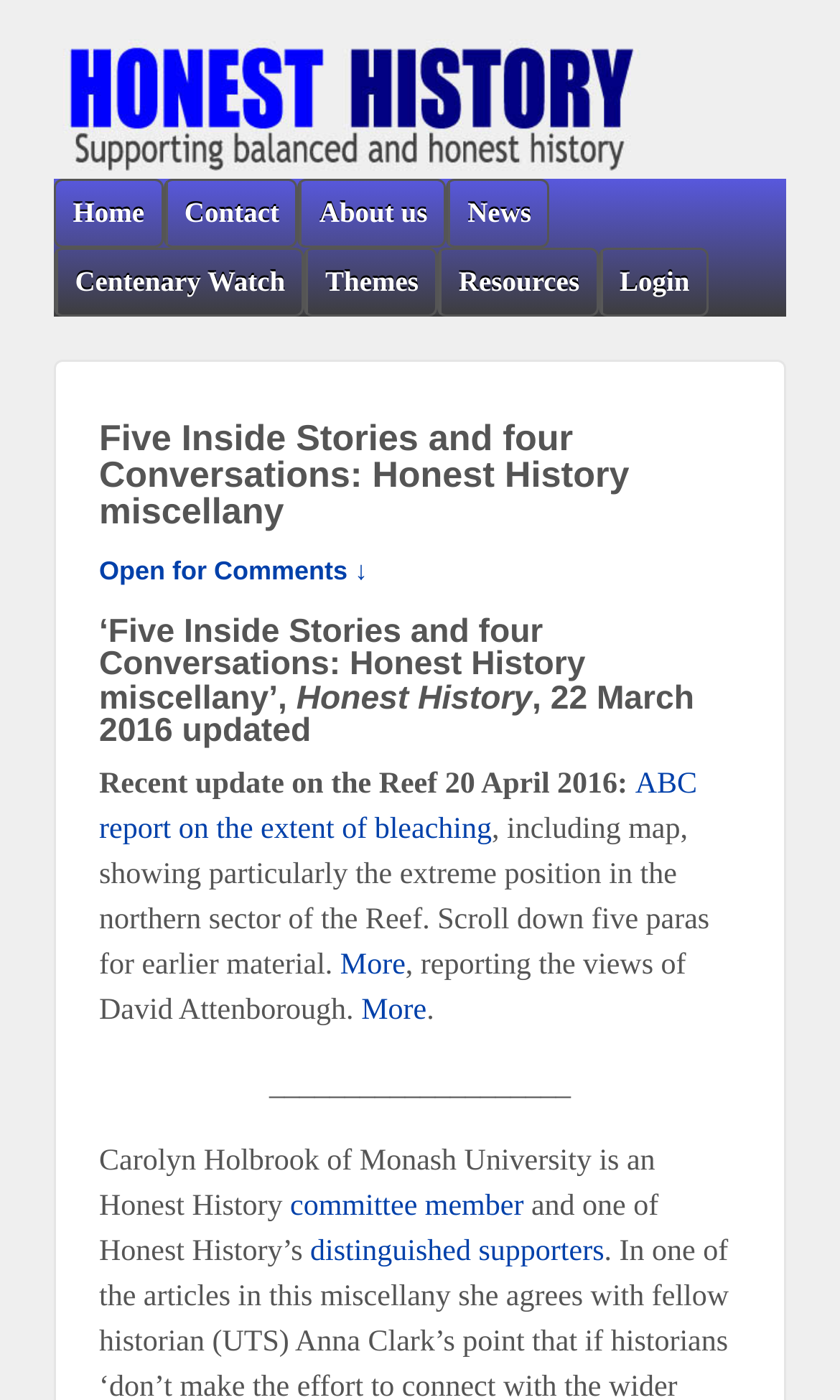What is the topic of the recent update?
Provide a detailed and extensive answer to the question.

I read the text 'Recent update on the Reef 20 April 2016:' and the surrounding links and texts to infer that the topic of the recent update is about reef bleaching.